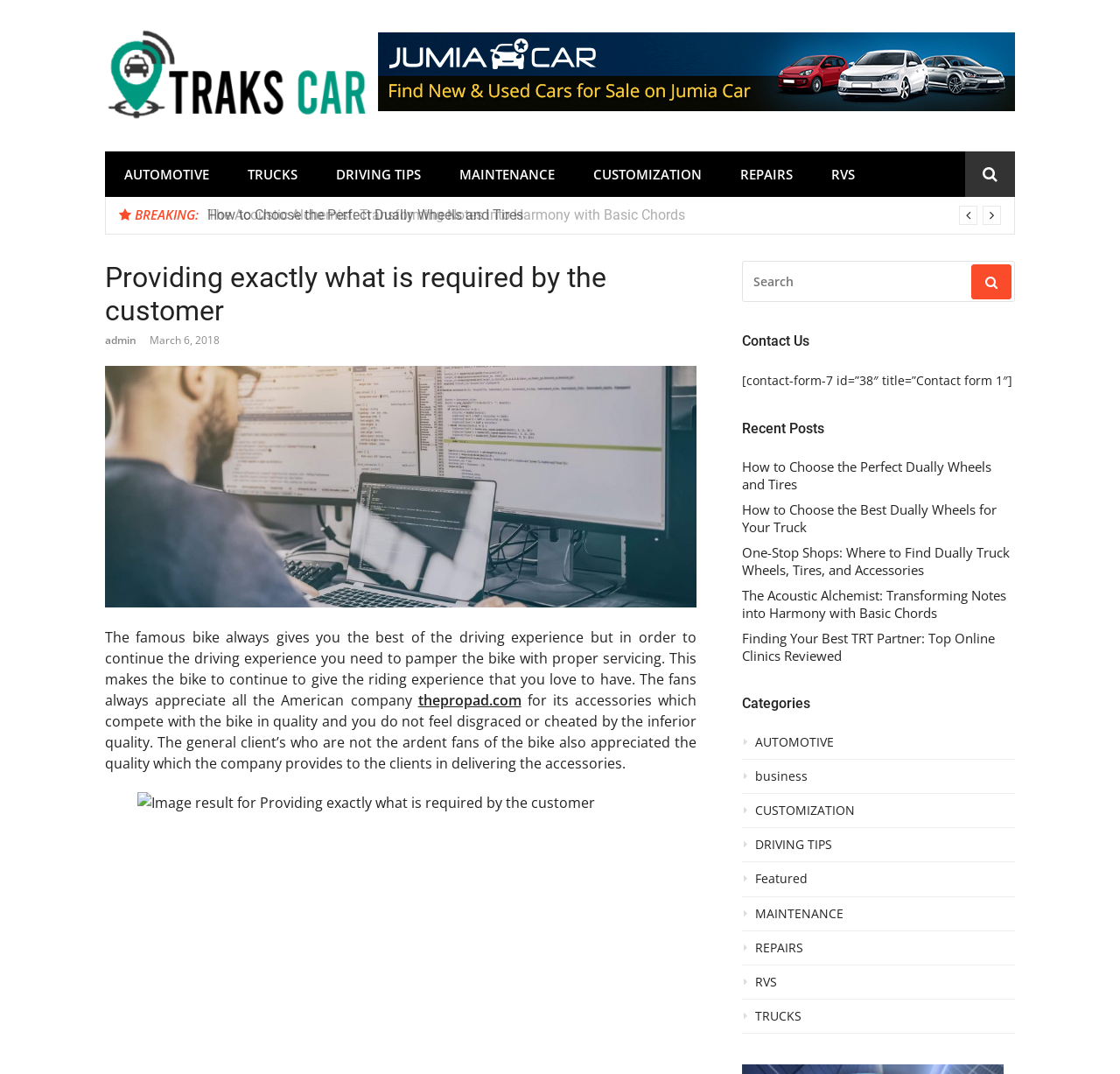What is the title of the first recent post?
We need a detailed and exhaustive answer to the question. Please elaborate.

The recent posts are listed on the right side of the webpage, and the first one is a link with the text 'How to Choose the Perfect Dually Wheels and Tires'. I found it by looking at the links under the 'Recent Posts' heading.